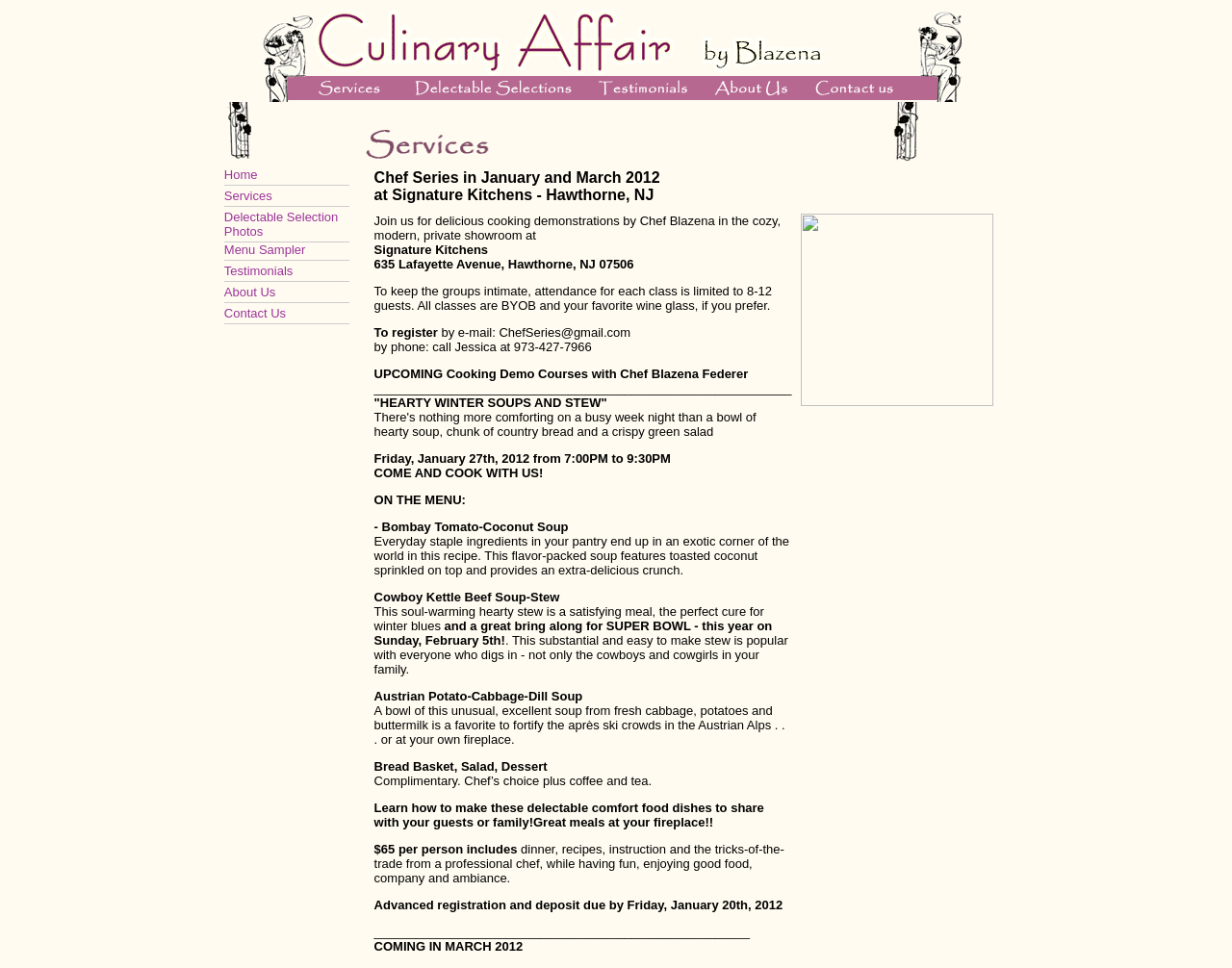How many rows are there in the grid?
Refer to the screenshot and answer in one word or phrase.

9